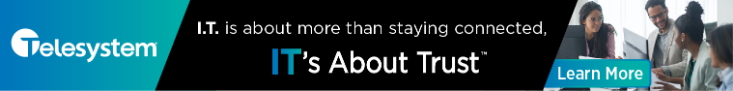Please answer the following question using a single word or phrase: 
What is the color of the gradient background?

Teal to black